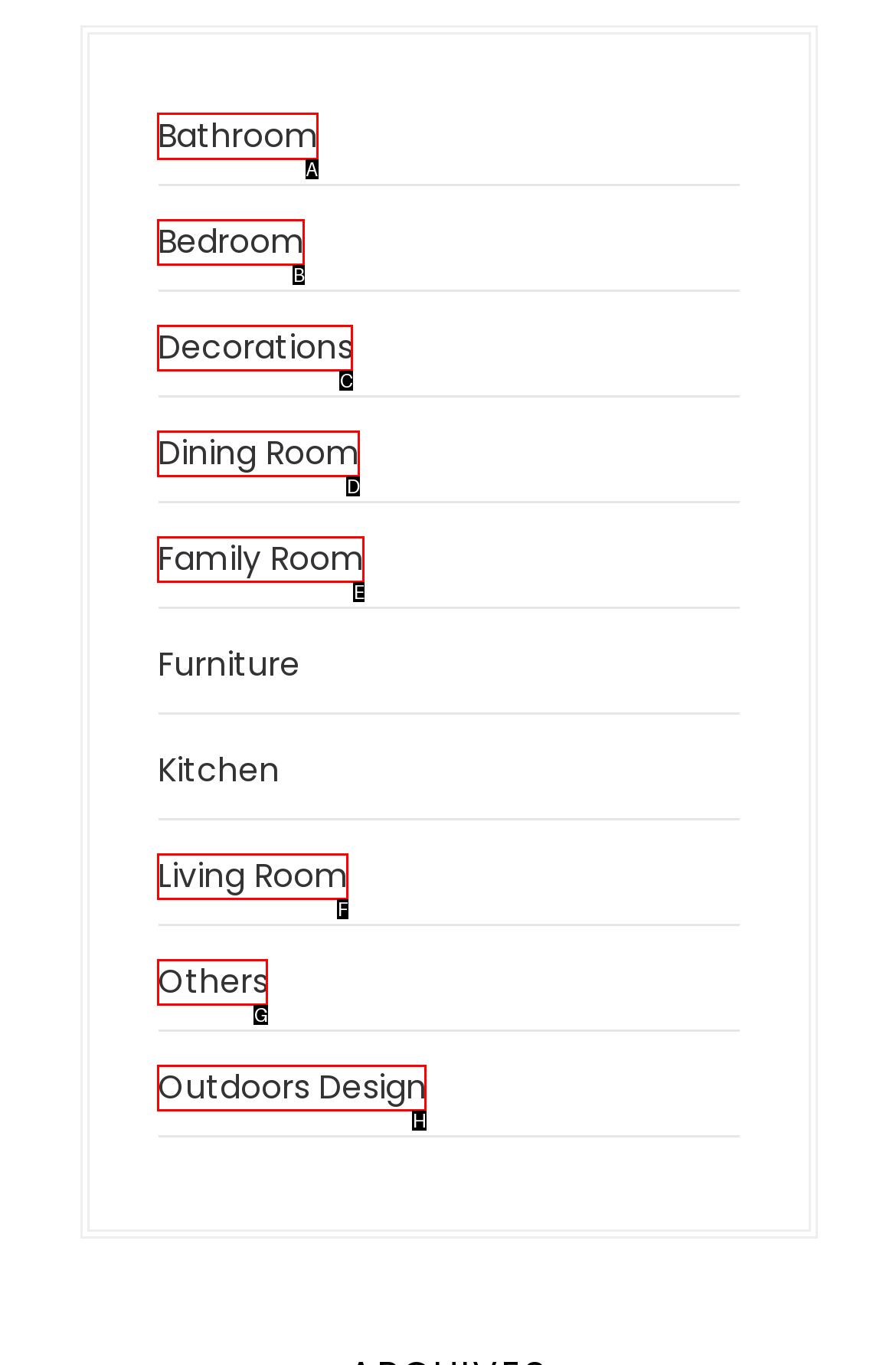Tell me the letter of the correct UI element to click for this instruction: Go to About us page. Answer with the letter only.

None